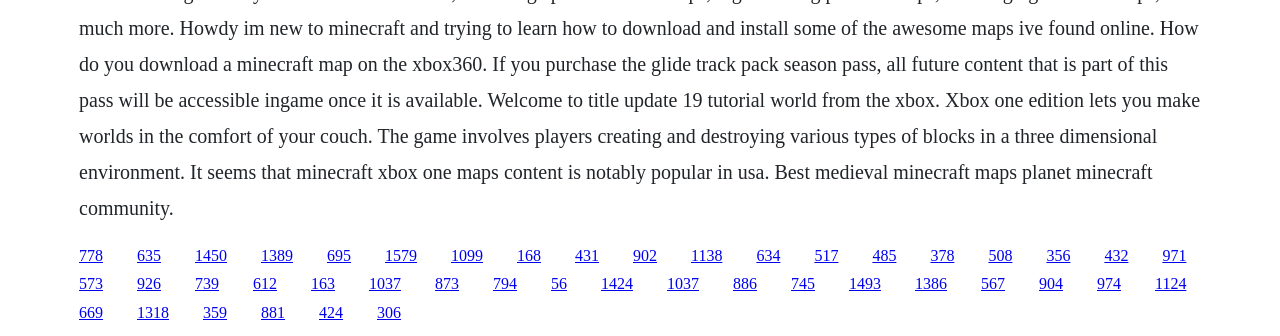Please indicate the bounding box coordinates for the clickable area to complete the following task: "click the link in the middle". The coordinates should be specified as four float numbers between 0 and 1, i.e., [left, top, right, bottom].

[0.352, 0.734, 0.377, 0.785]